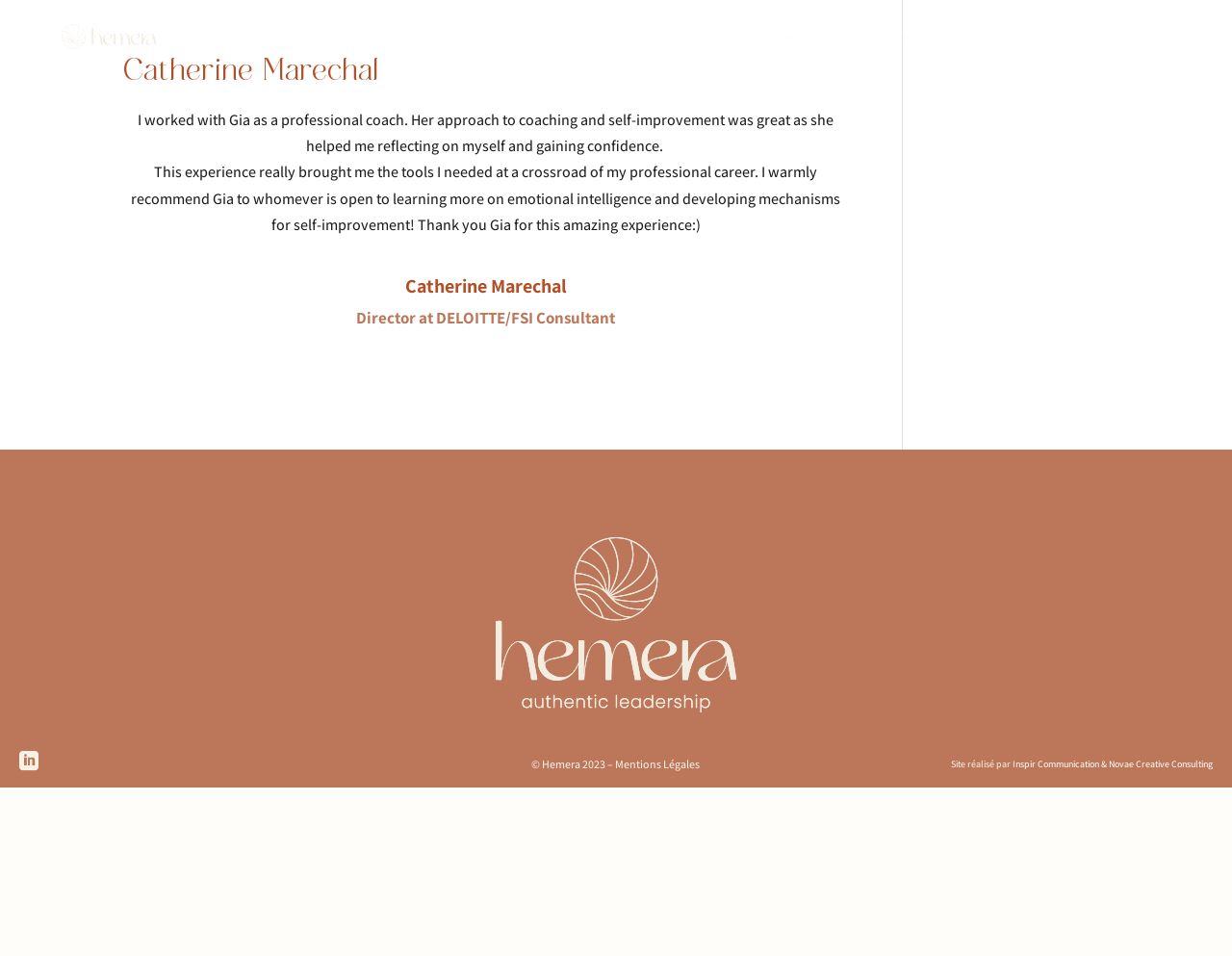What is Catherine Marechal's profession?
Provide a concise answer using a single word or phrase based on the image.

Director at DELOITTE/FSI Consultant